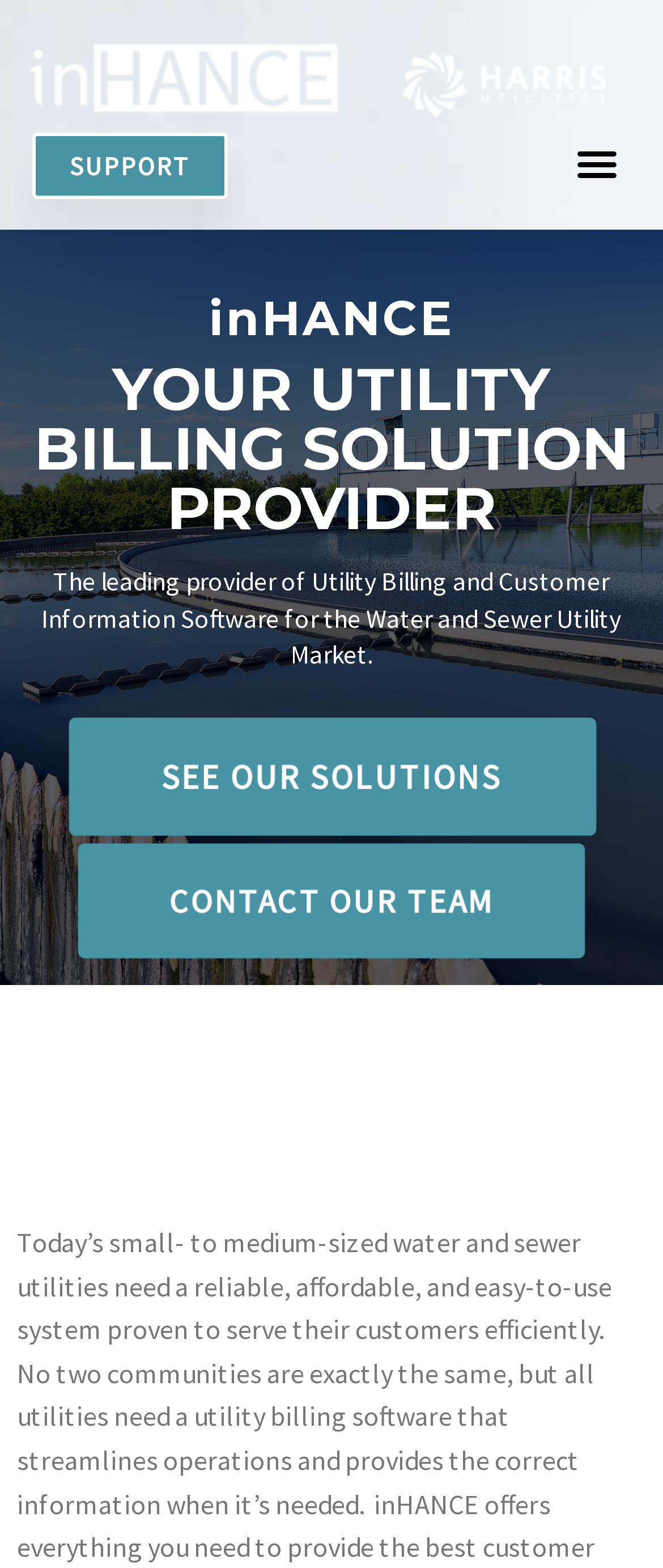What is the company's main focus?
Based on the image, provide your answer in one word or phrase.

Utility Billing and Customer Information Software